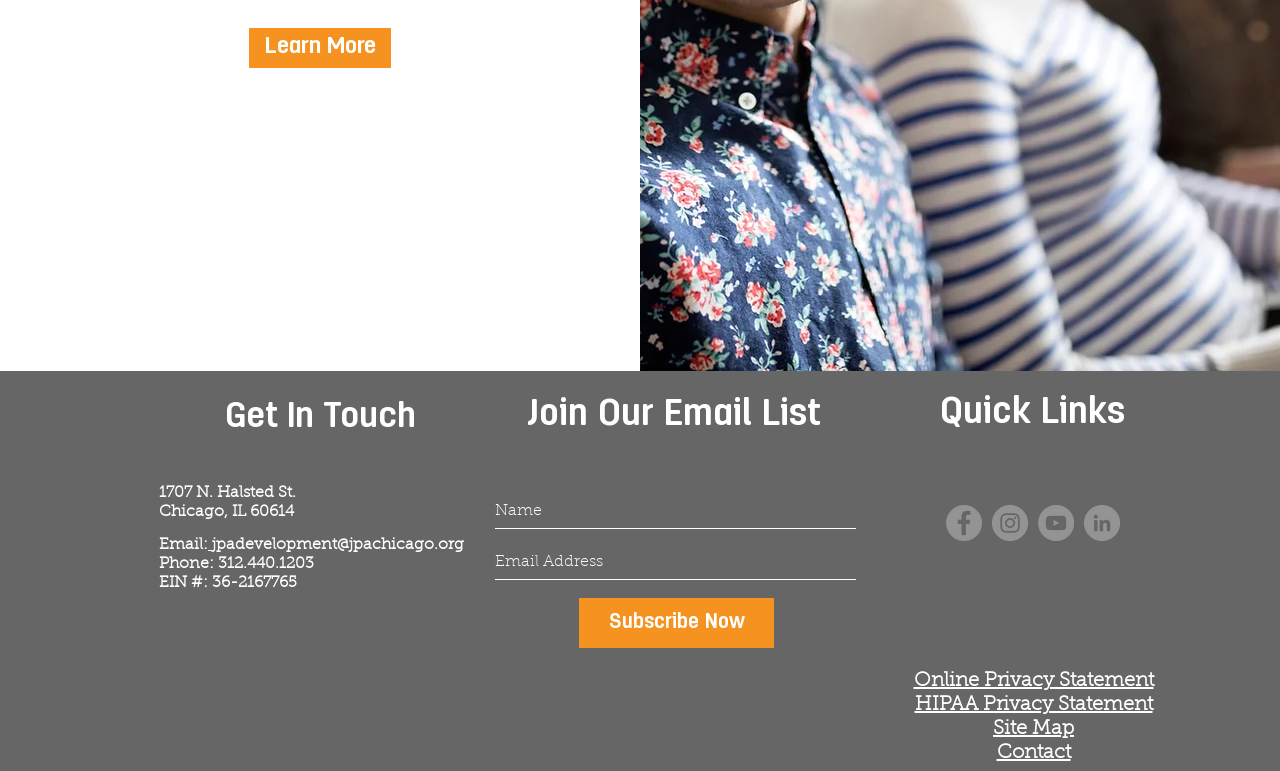Examine the screenshot and answer the question in as much detail as possible: What social media platforms are linked?

The 'Social Bar' list contains four links with corresponding images, which are identified as Facebook, Instagram, YouTube, and LinkedIn.